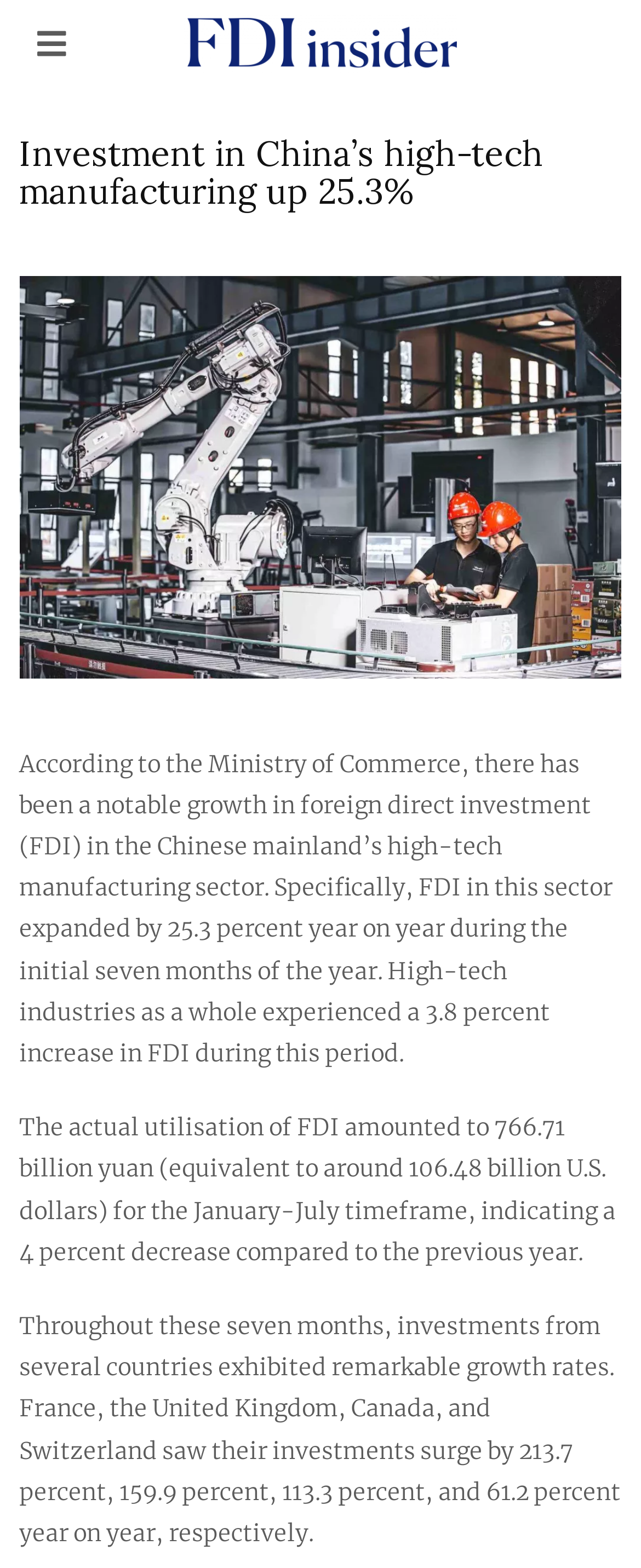What is the growth rate of FDI in high-tech manufacturing?
Look at the image and respond with a one-word or short phrase answer.

25.3%